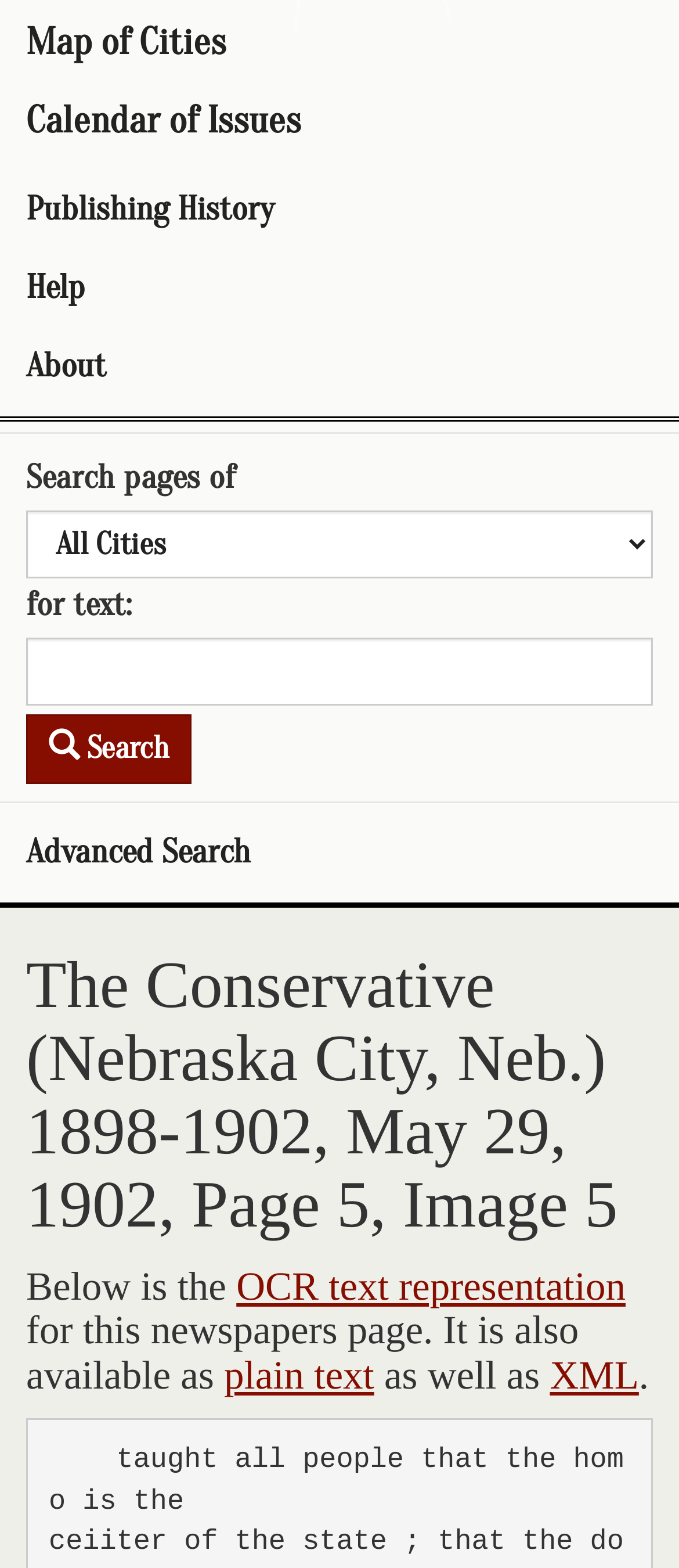Extract the bounding box coordinates for the UI element described as: "About".

[0.0, 0.209, 1.0, 0.259]